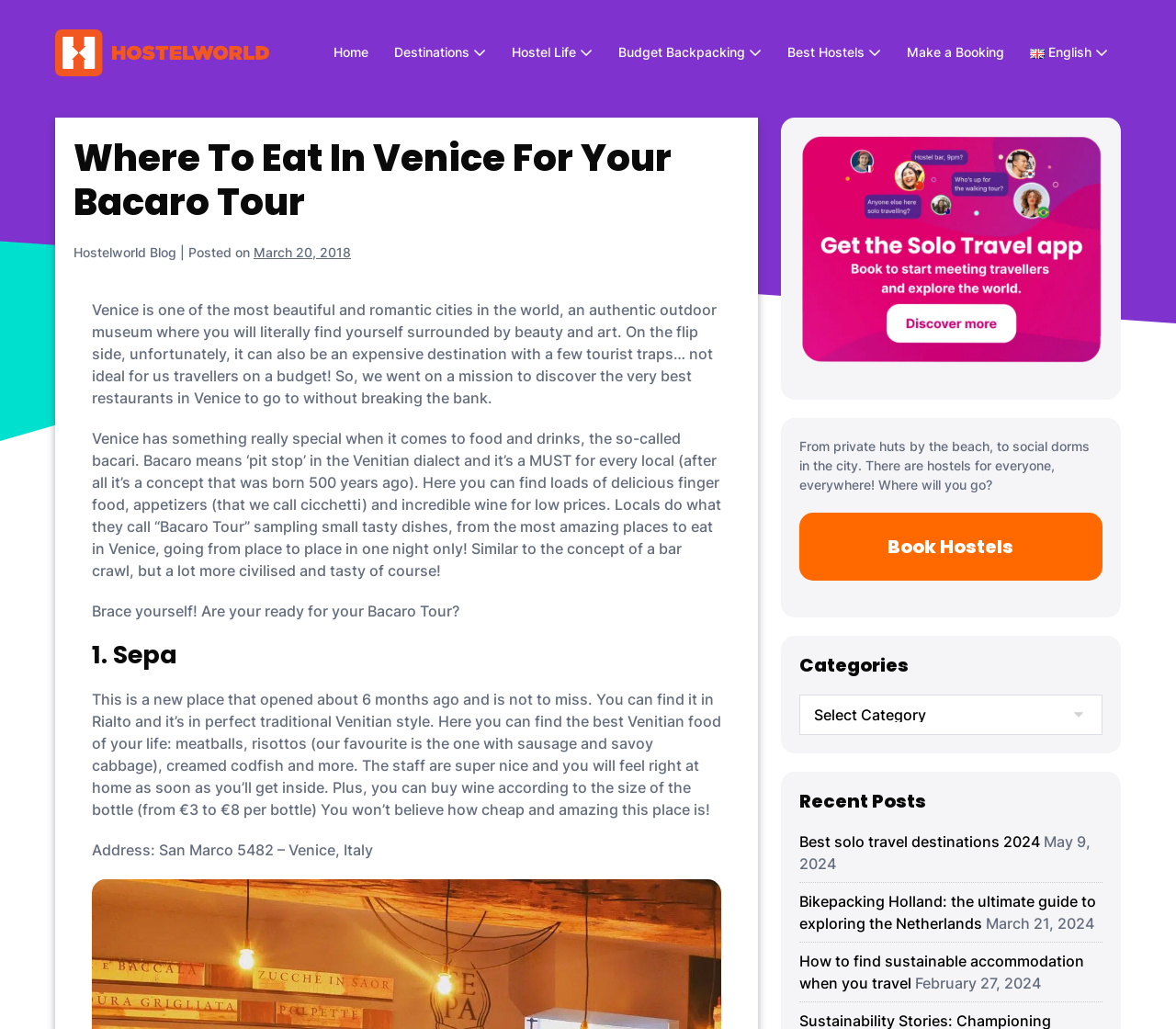Determine which piece of text is the heading of the webpage and provide it.

Where To Eat In Venice For Your Bacaro Tour